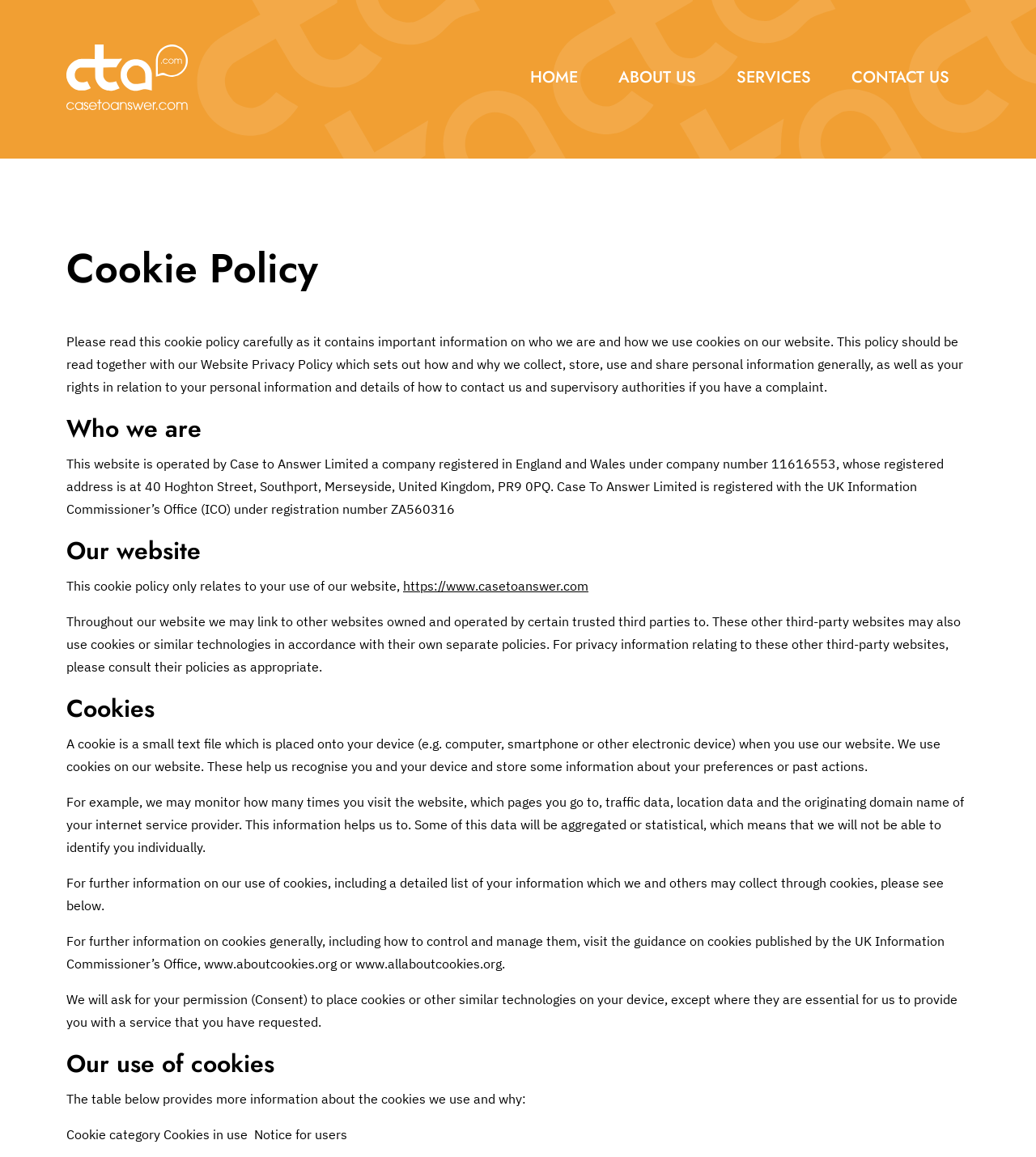Please give a concise answer to this question using a single word or phrase: 
What is the name of the company operating this website?

Case to Answer Limited